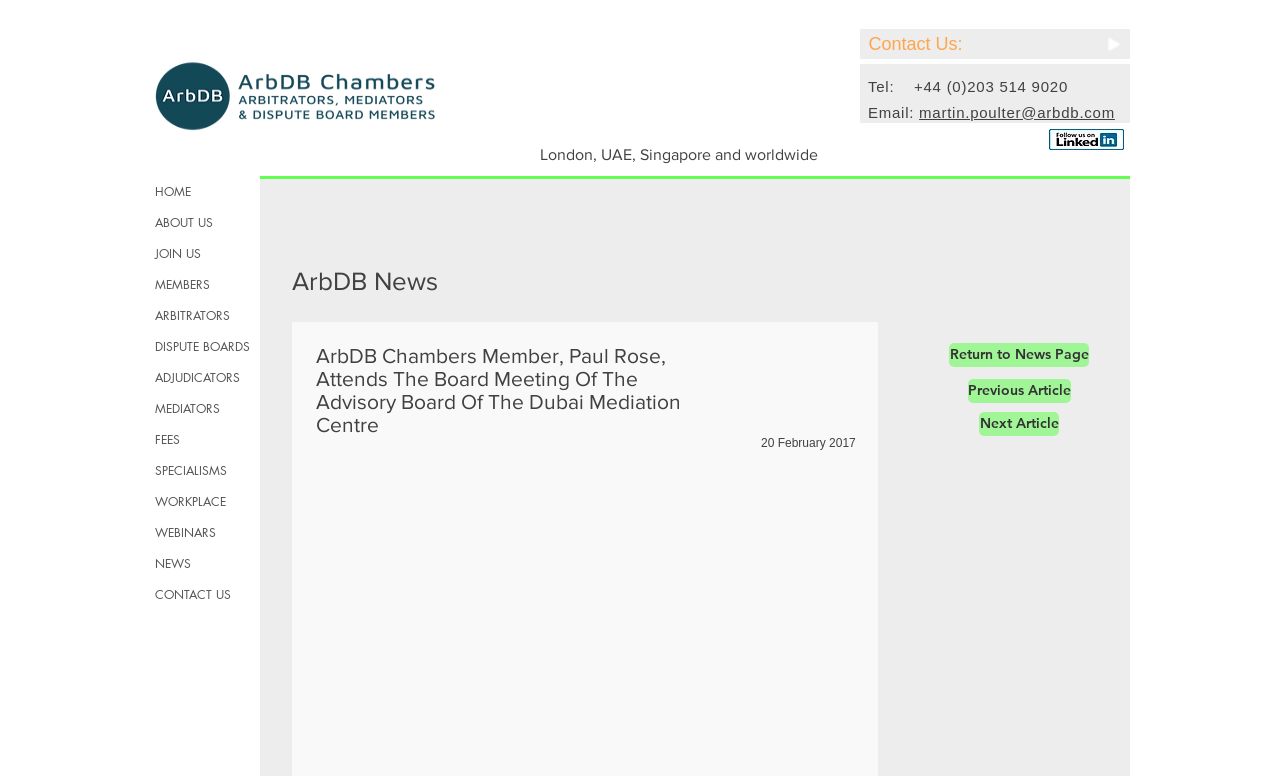Extract the main headline from the webpage and generate its text.

ArbDB Chambers Member, Paul Rose, Attends The Board Meeting Of The Advisory Board Of The Dubai Mediation Centre